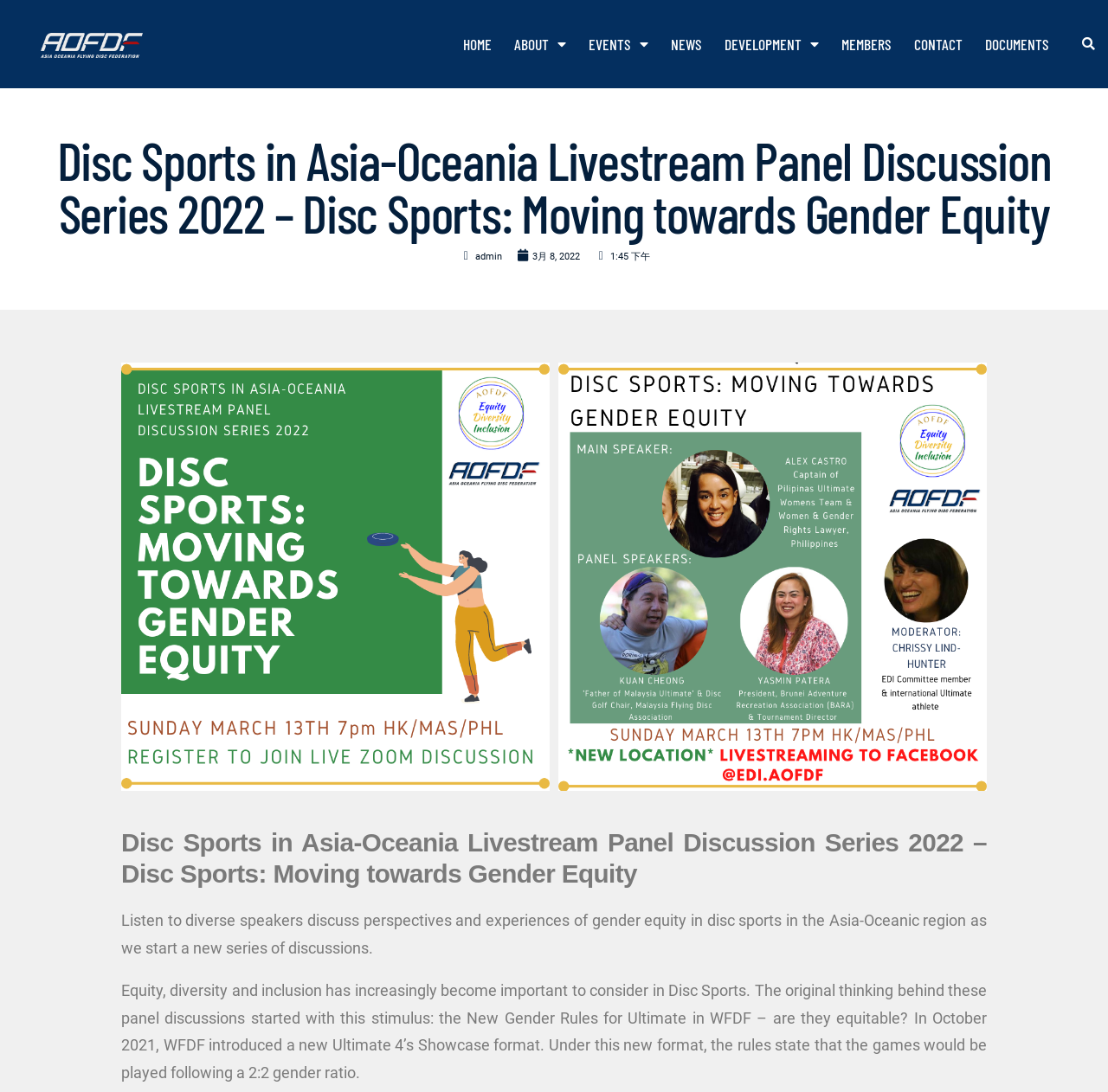Can you find the bounding box coordinates for the element that needs to be clicked to execute this instruction: "read news"? The coordinates should be given as four float numbers between 0 and 1, i.e., [left, top, right, bottom].

[0.596, 0.009, 0.644, 0.072]